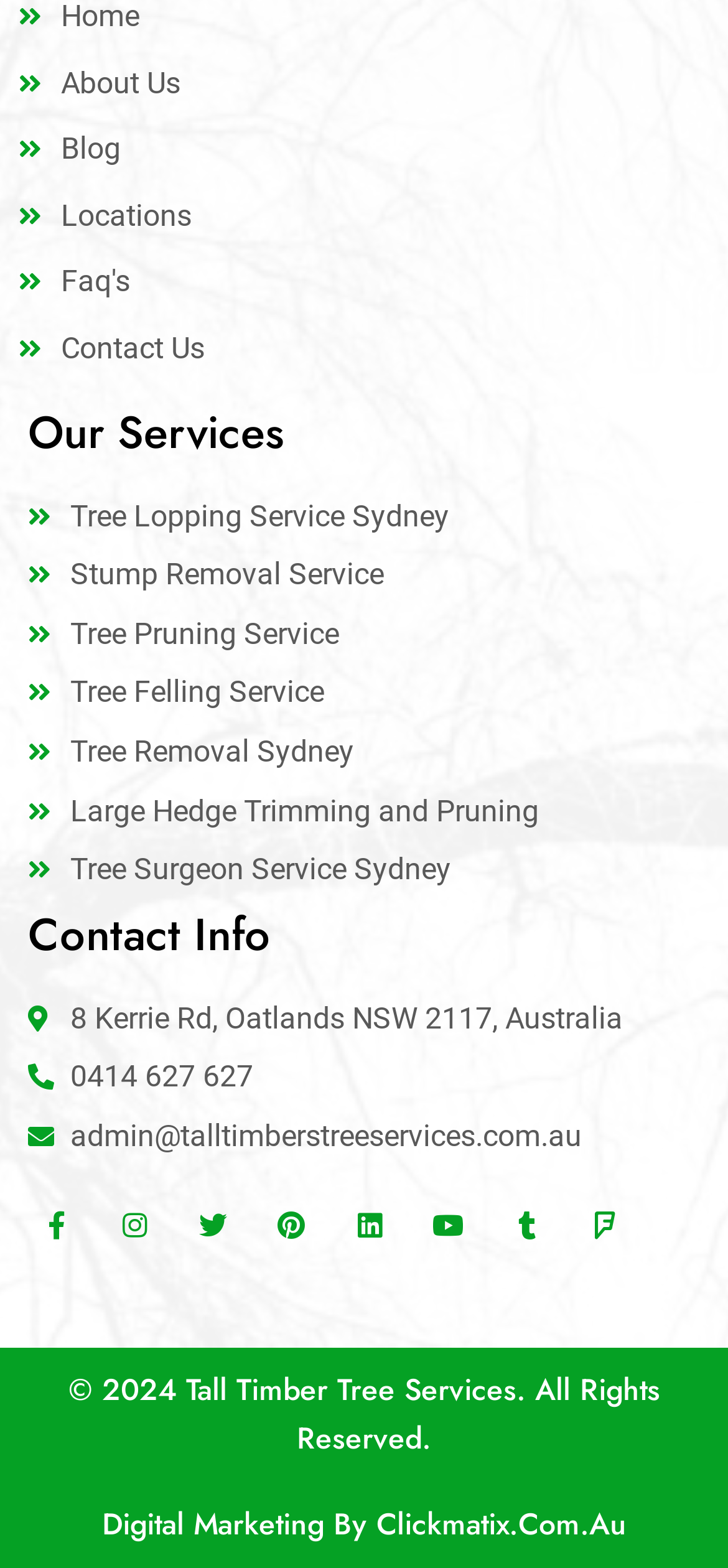What services does the company offer?
Refer to the image and respond with a one-word or short-phrase answer.

Tree Lopping, Stump Removal, etc.